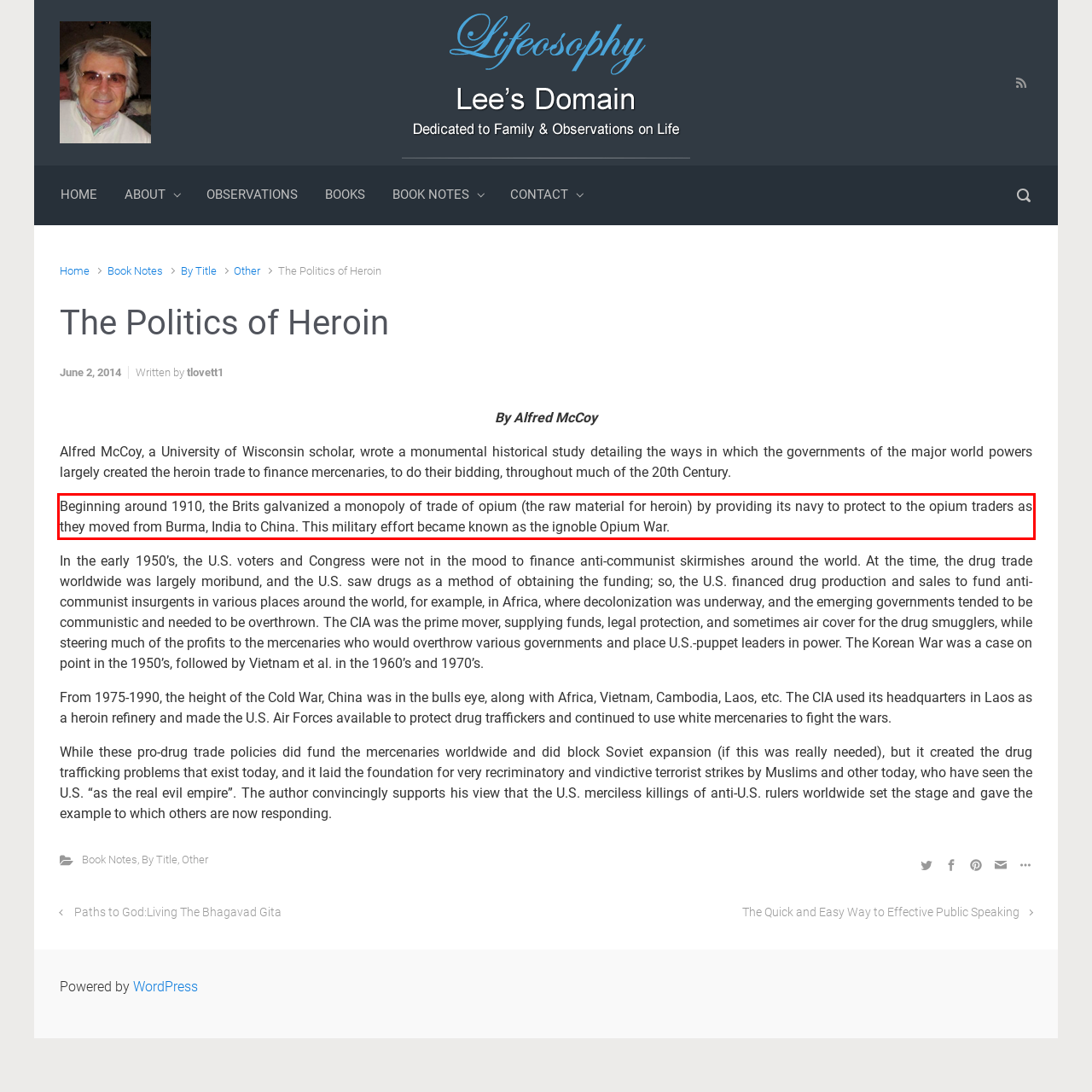Please analyze the provided webpage screenshot and perform OCR to extract the text content from the red rectangle bounding box.

Beginning around 1910, the Brits galvanized a monopoly of trade of opium (the raw material for heroin) by providing its navy to protect to the opium traders as they moved from Burma, India to China. This military effort became known as the ignoble Opium War.